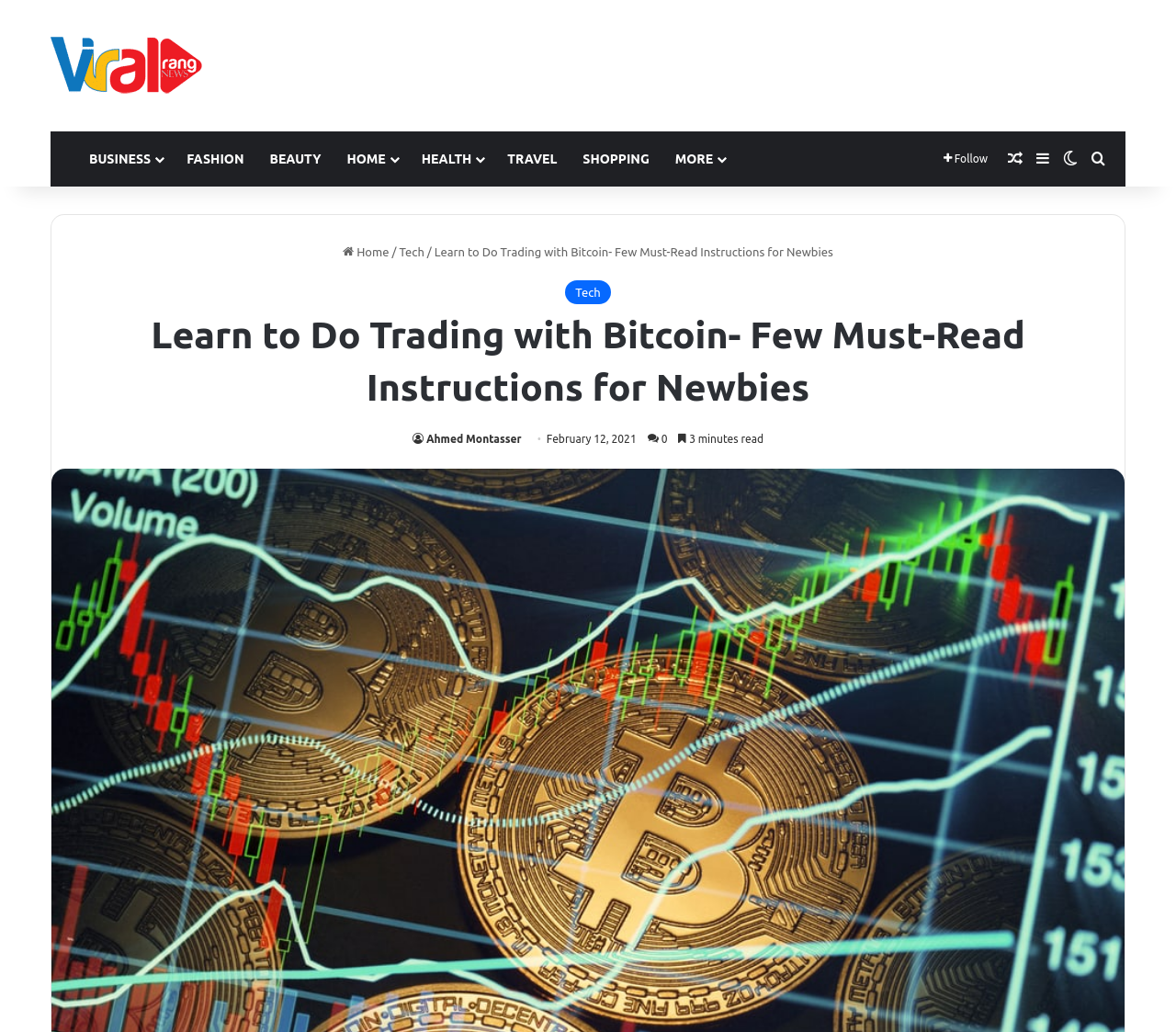Answer the question below using just one word or a short phrase: 
How long does it take to read the article?

3 minutes